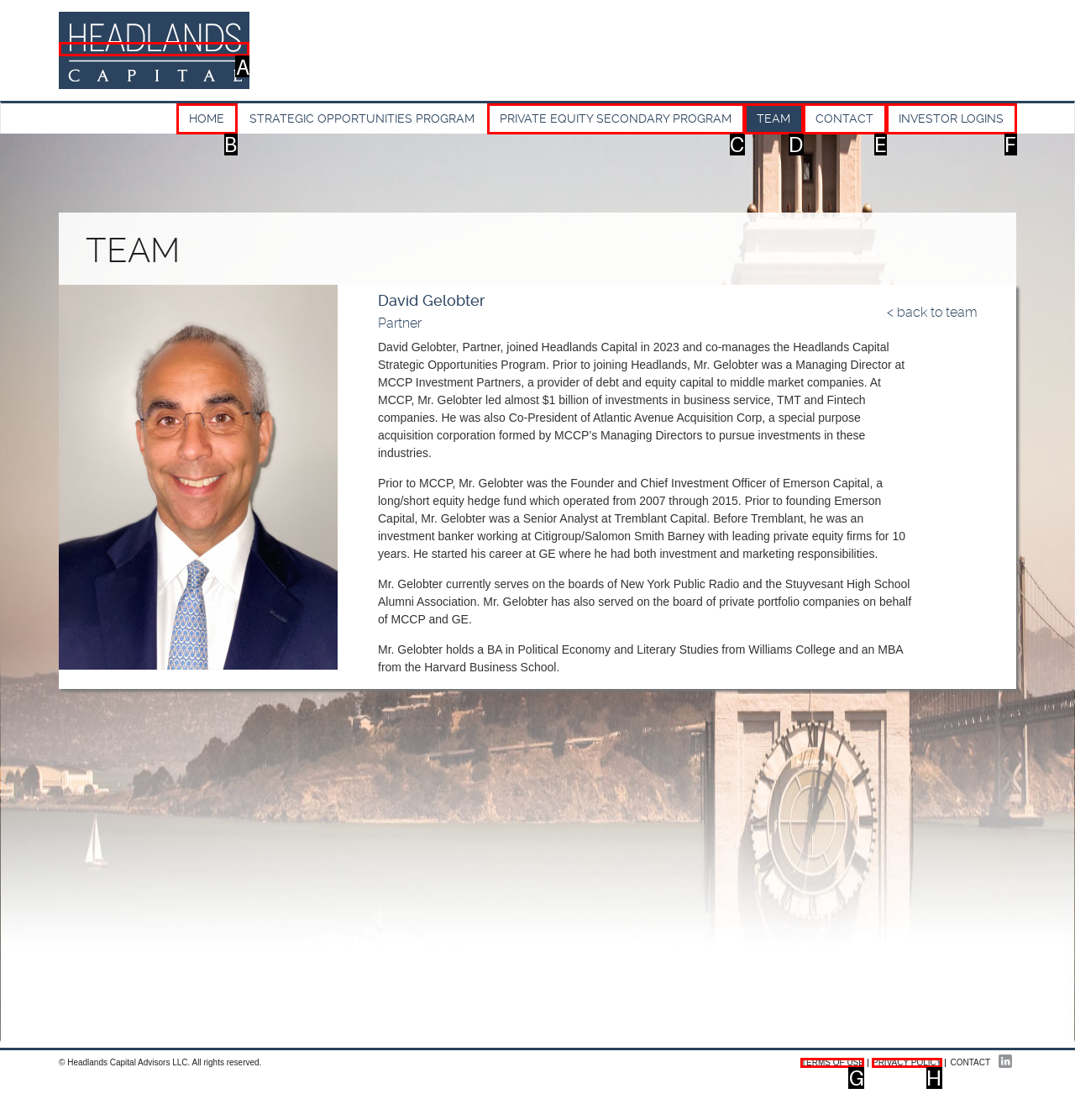Tell me which one HTML element I should click to complete the following task: Visit the 'Scribo CMS' page Answer with the option's letter from the given choices directly.

None